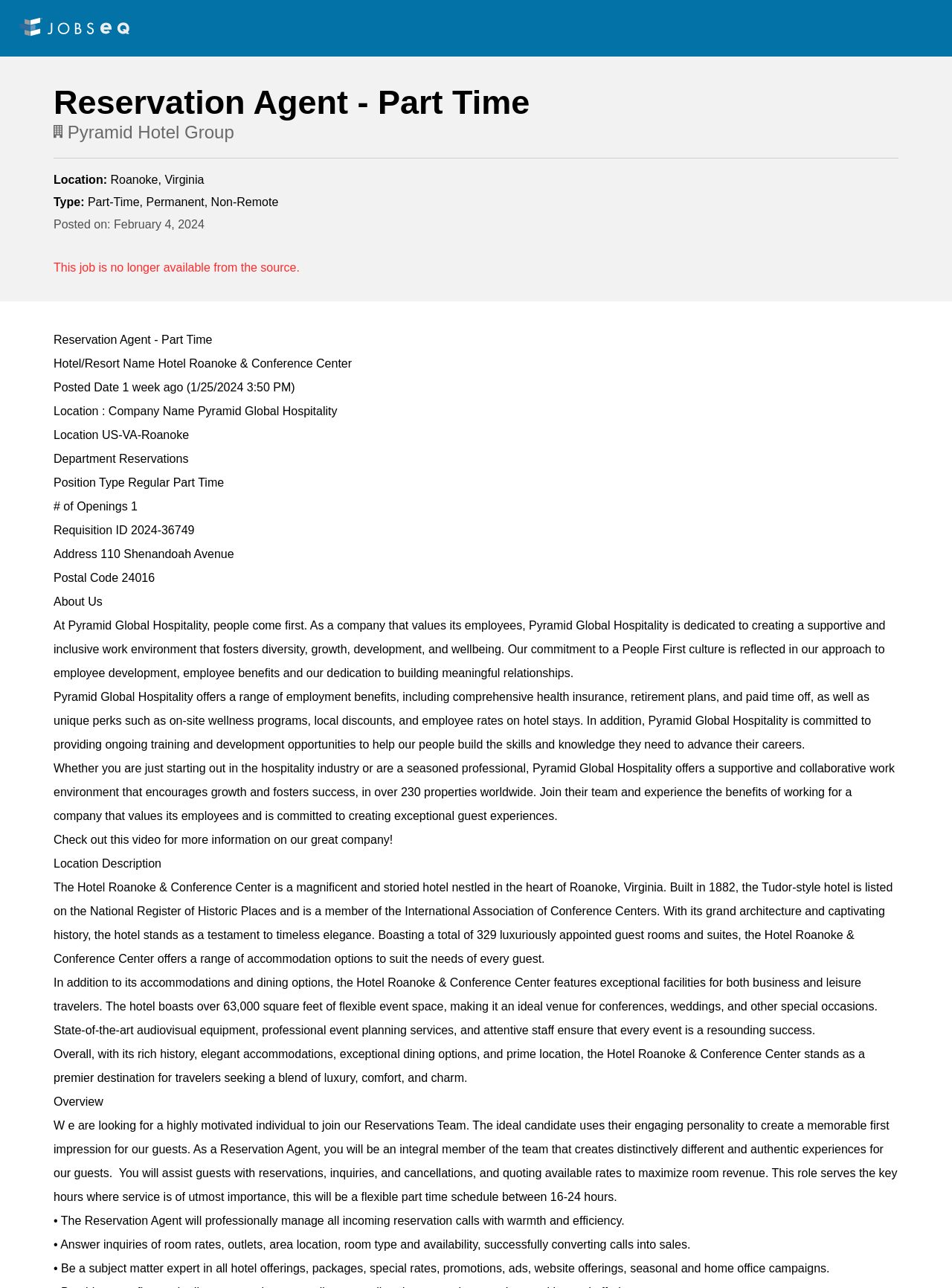What is the type of employment for this job?
Could you answer the question in a detailed manner, providing as much information as possible?

The type of employment can be found in the 'Type:' section, which states 'Part-Time, Permanent, Non-Remote'. This information indicates that the job is a part-time position that is permanent and not remote.